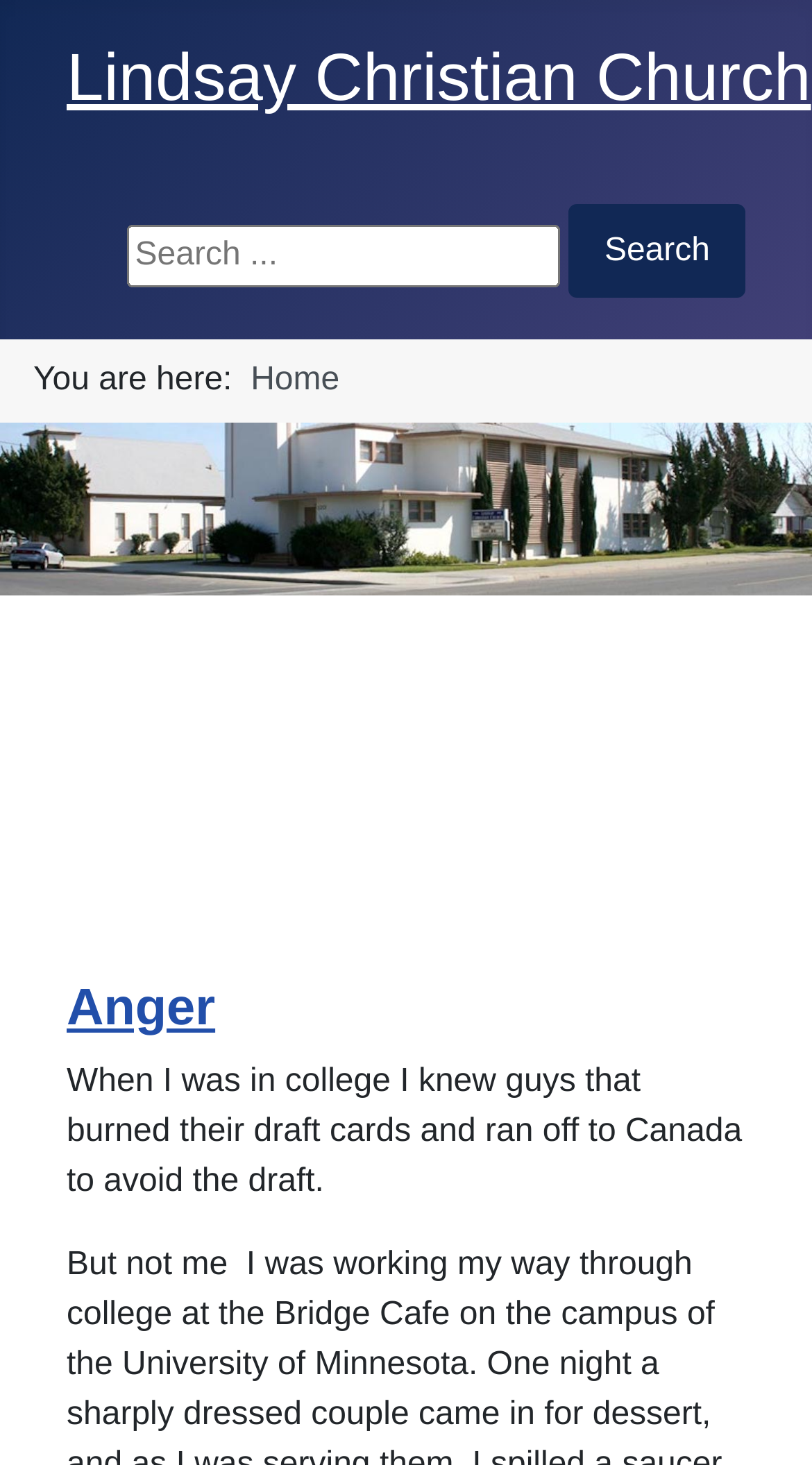Please predict the bounding box coordinates (top-left x, top-left y, bottom-right x, bottom-right y) for the UI element in the screenshot that fits the description: title="China (中国): +86"

None